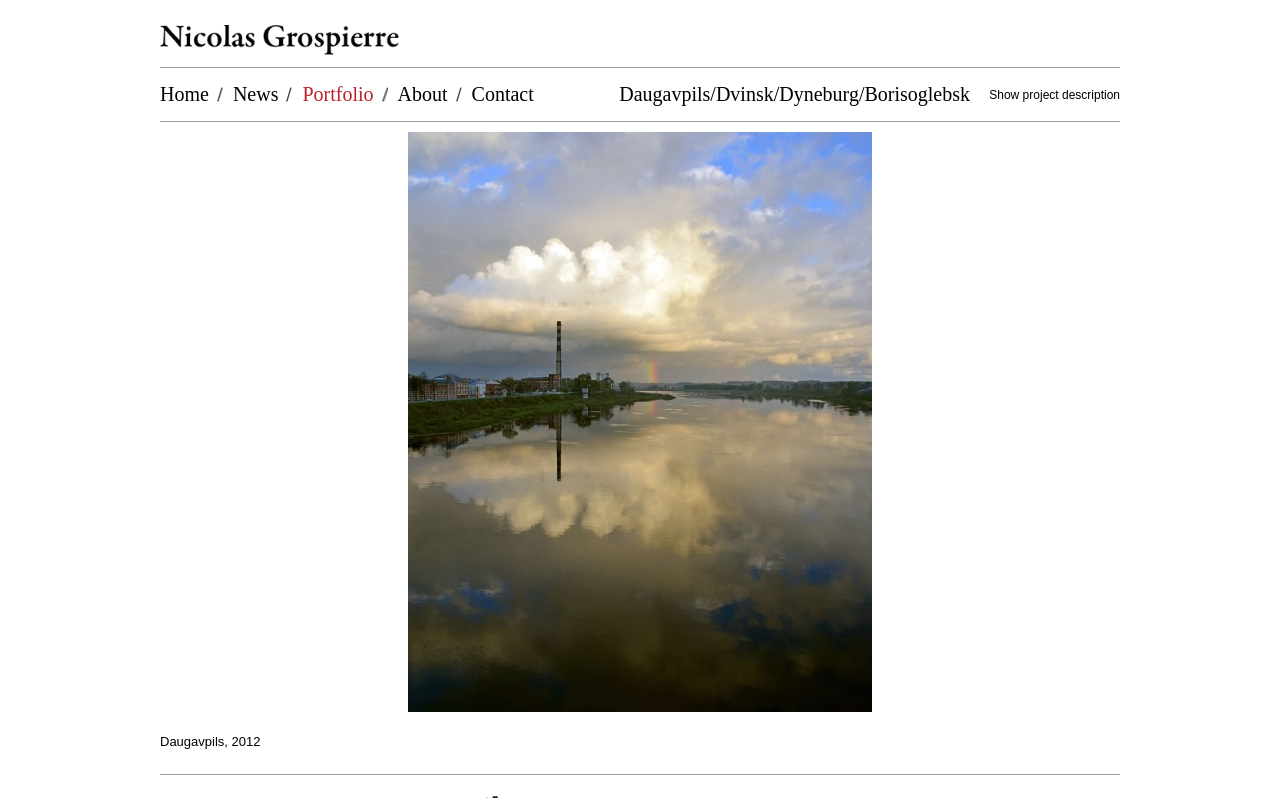What is the year the photo was taken?
Please provide a detailed and thorough answer to the question.

The answer can be found by looking at the static text element 'Daugavpils, 2012' on the webpage, which suggests that the photo was taken in 2012.